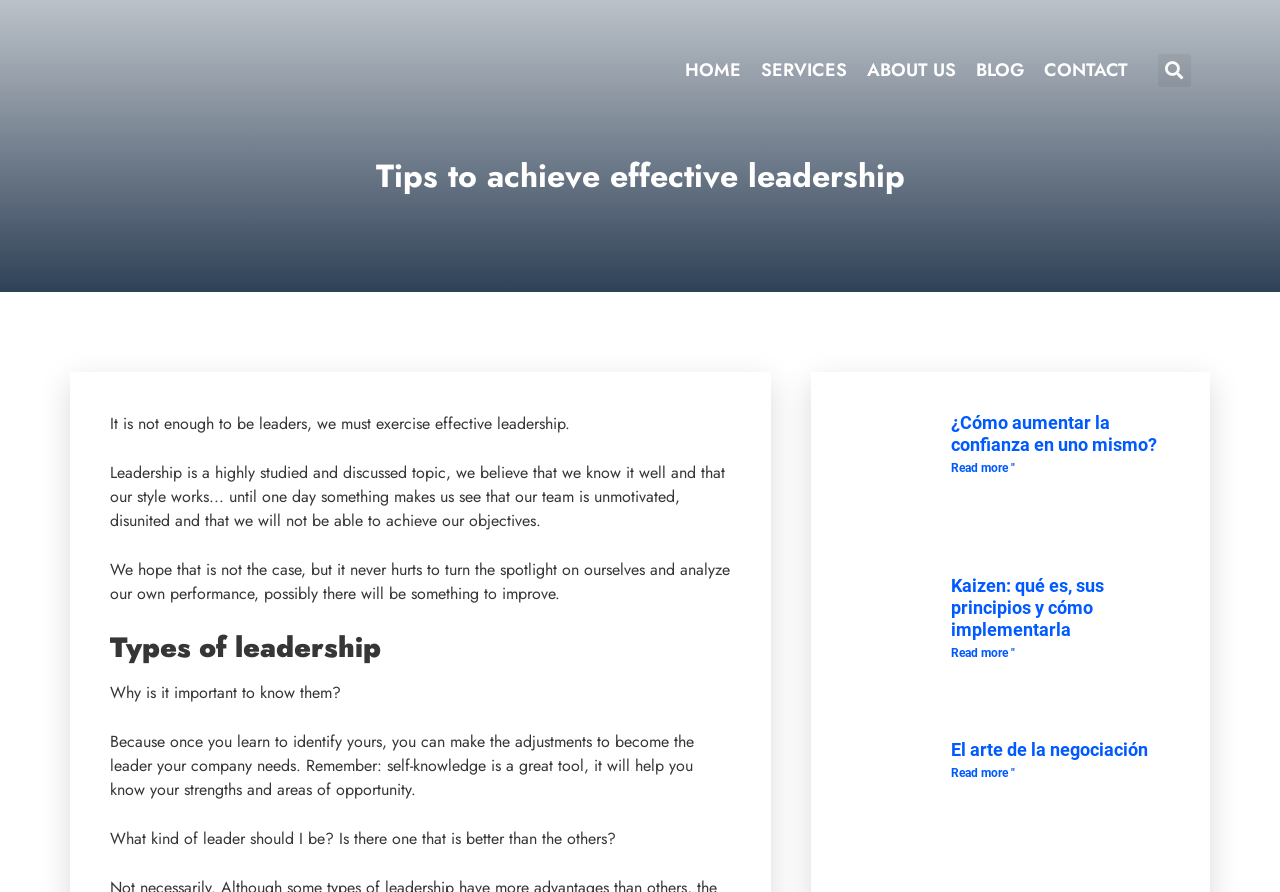Is there a search button on the webpage?
Using the information from the image, answer the question thoroughly.

I examined the webpage and found a search button with the text 'Search' next to a search input field. This indicates that there is a search button on the webpage.